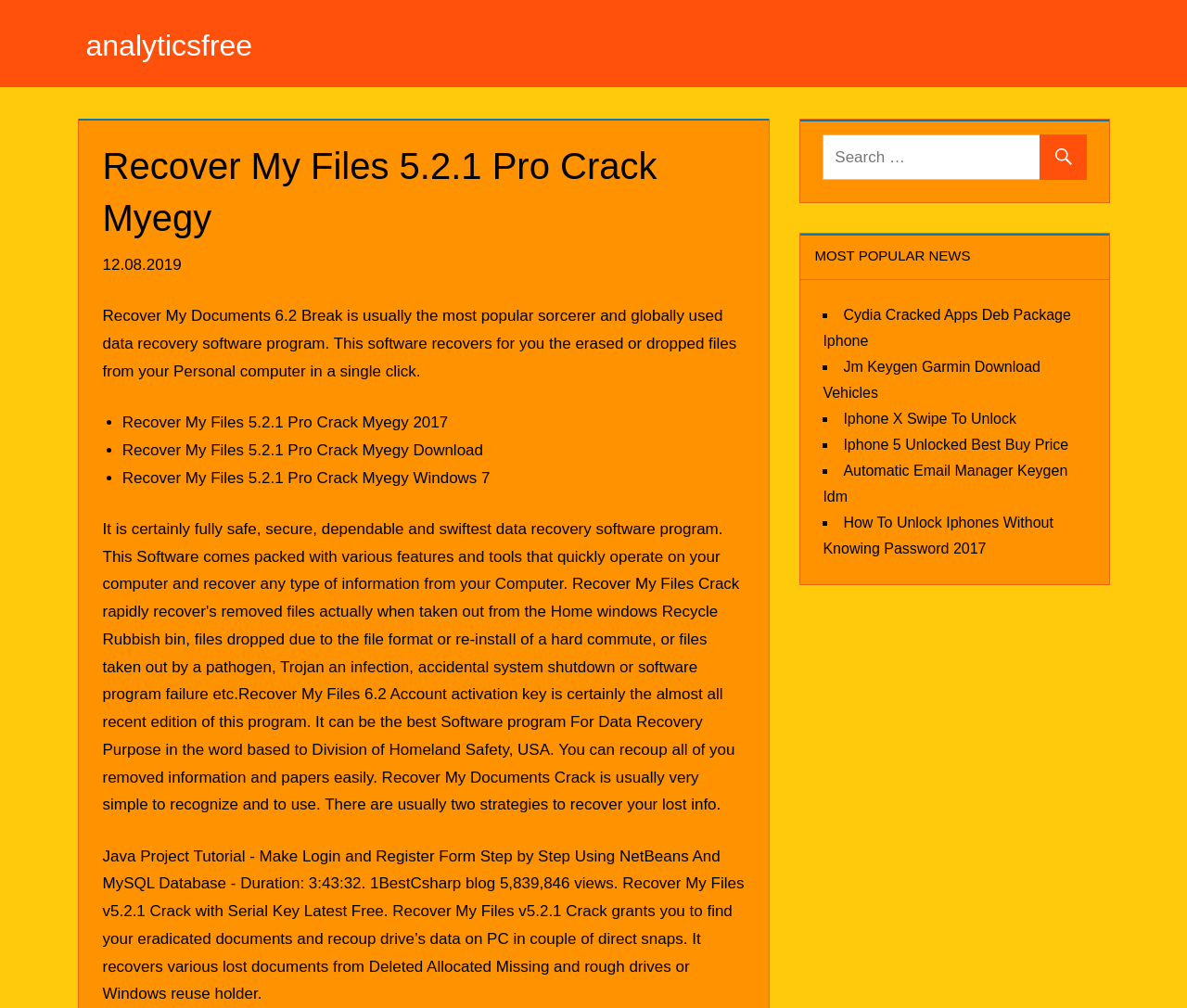Utilize the details in the image to give a detailed response to the question: What is the date mentioned on the webpage?

The date '12.08.2019' is mentioned on the webpage, which is likely the publication or update date of the content.